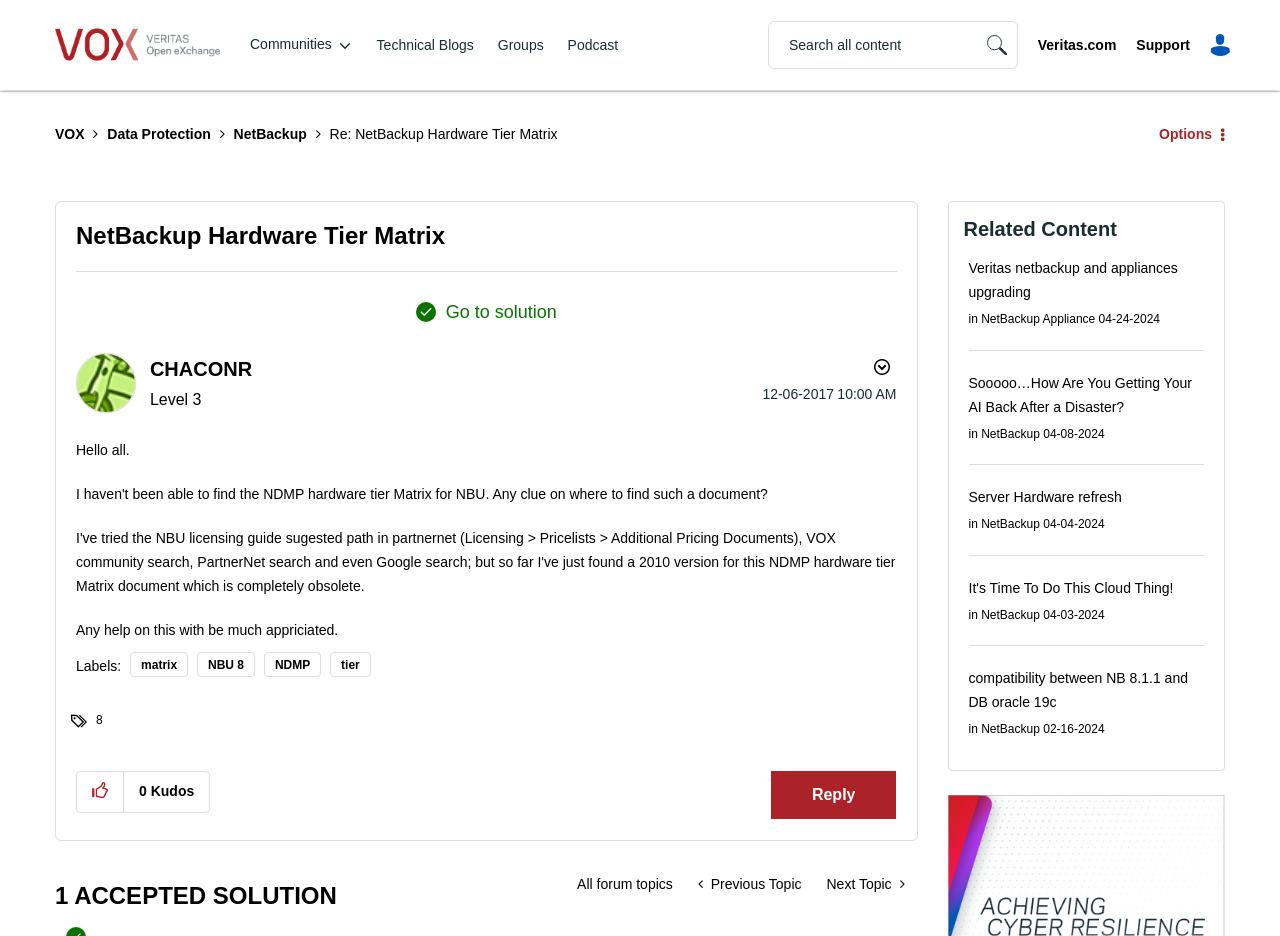Please find the bounding box coordinates of the element that needs to be clicked to perform the following instruction: "View profile of CHACONR". The bounding box coordinates should be four float numbers between 0 and 1, represented as [left, top, right, bottom].

[0.117, 0.382, 0.197, 0.406]